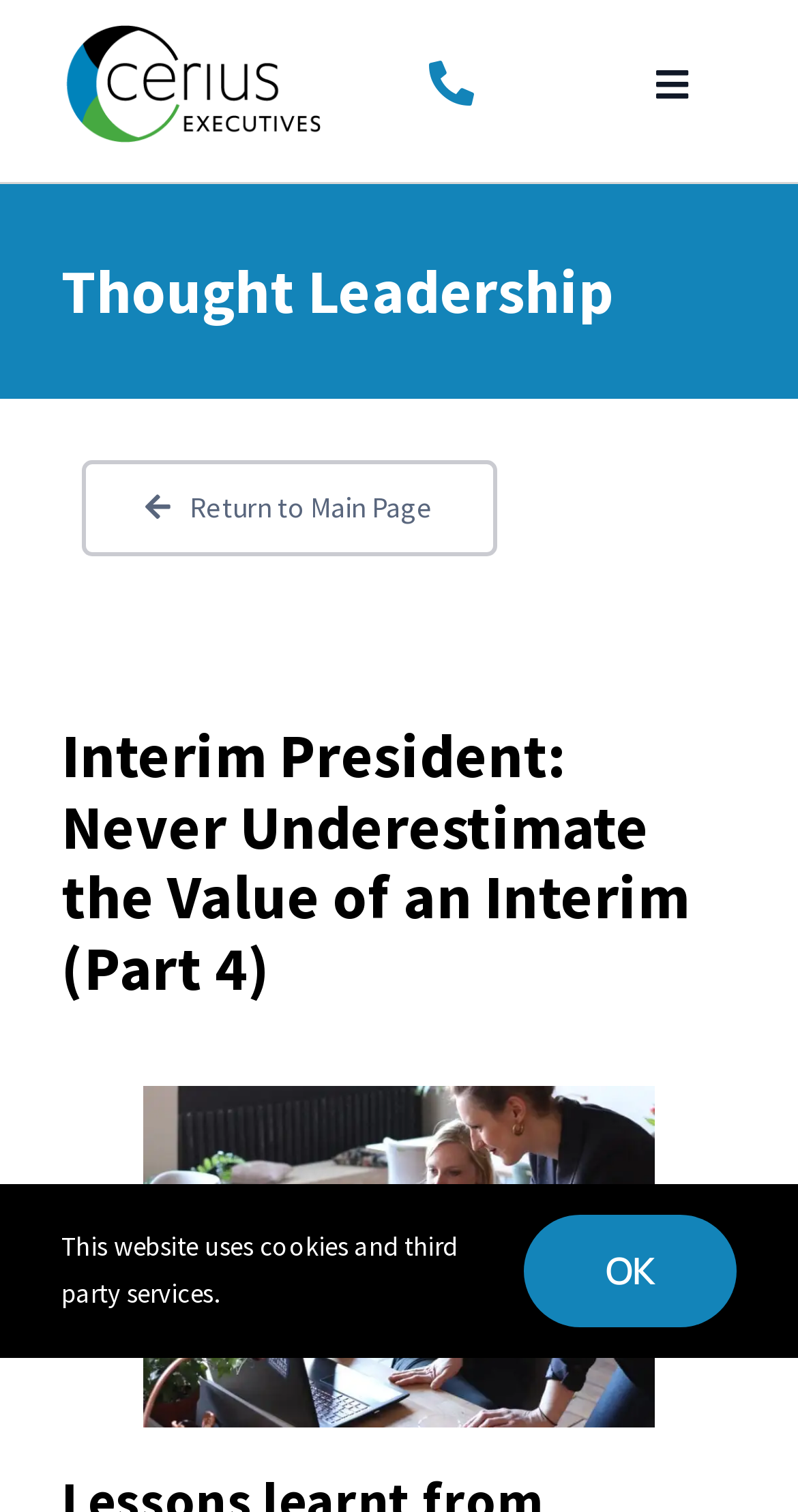What is the title of the current article?
Using the visual information, answer the question in a single word or phrase.

Interim President: Never Underestimate the Value of an Interim (Part 4)